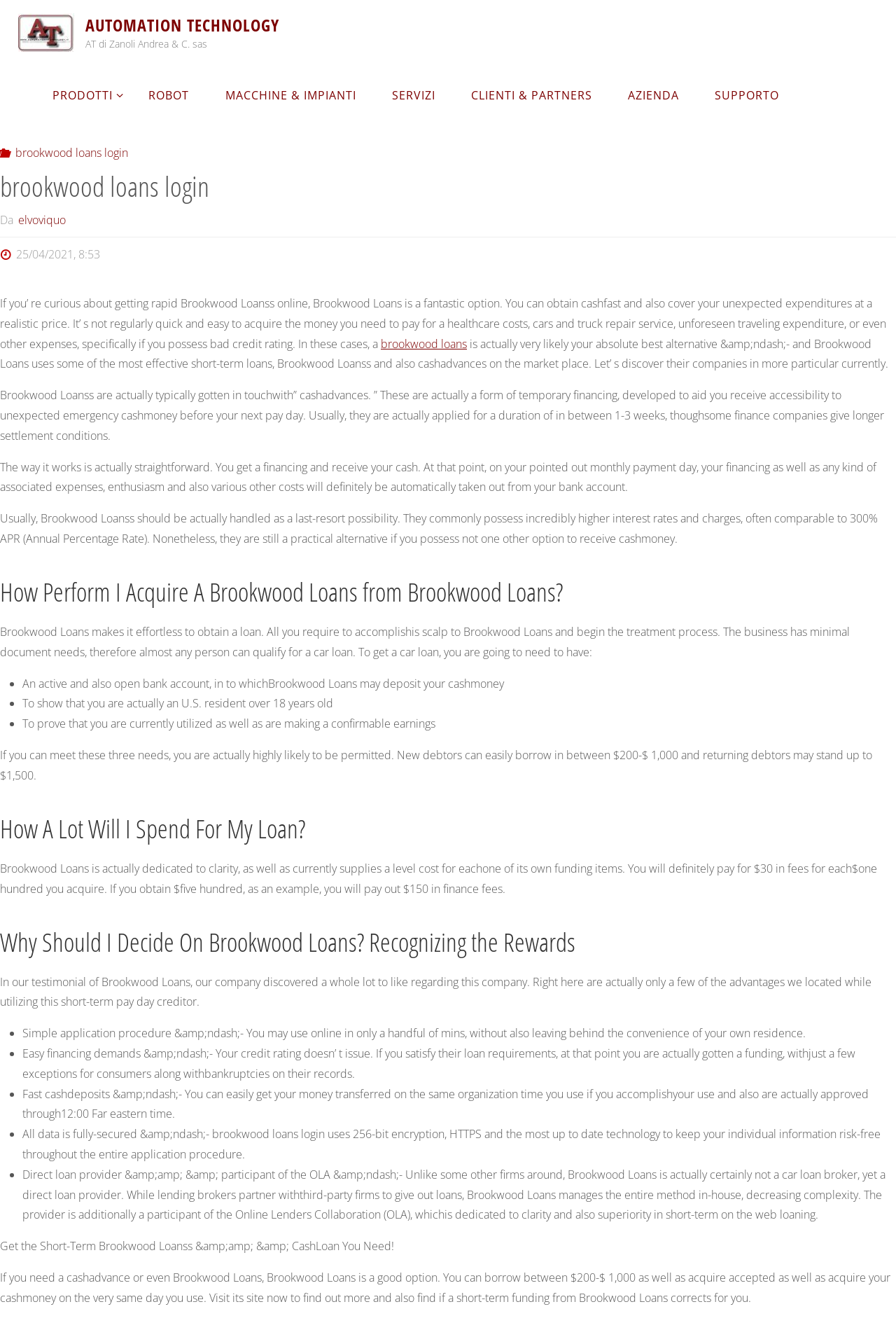Give a one-word or one-phrase response to the question: 
What is the maximum amount that returning borrowers can borrow?

$1,500